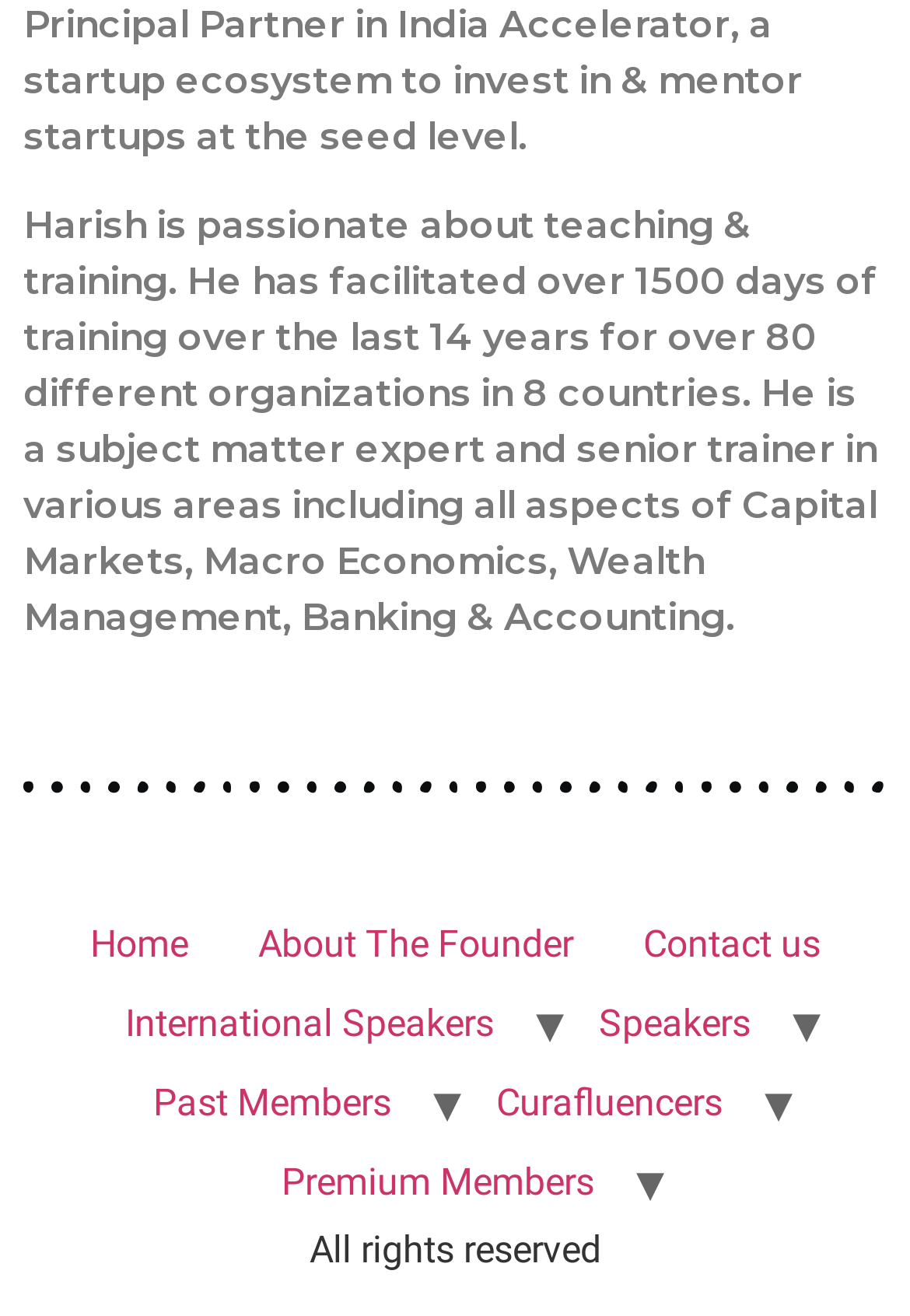What is the copyright statement on the webpage?
Please respond to the question with a detailed and thorough explanation.

The StaticText element with the bounding box coordinates [0.34, 0.932, 0.66, 0.966] contains the copyright statement 'All rights reserved'.